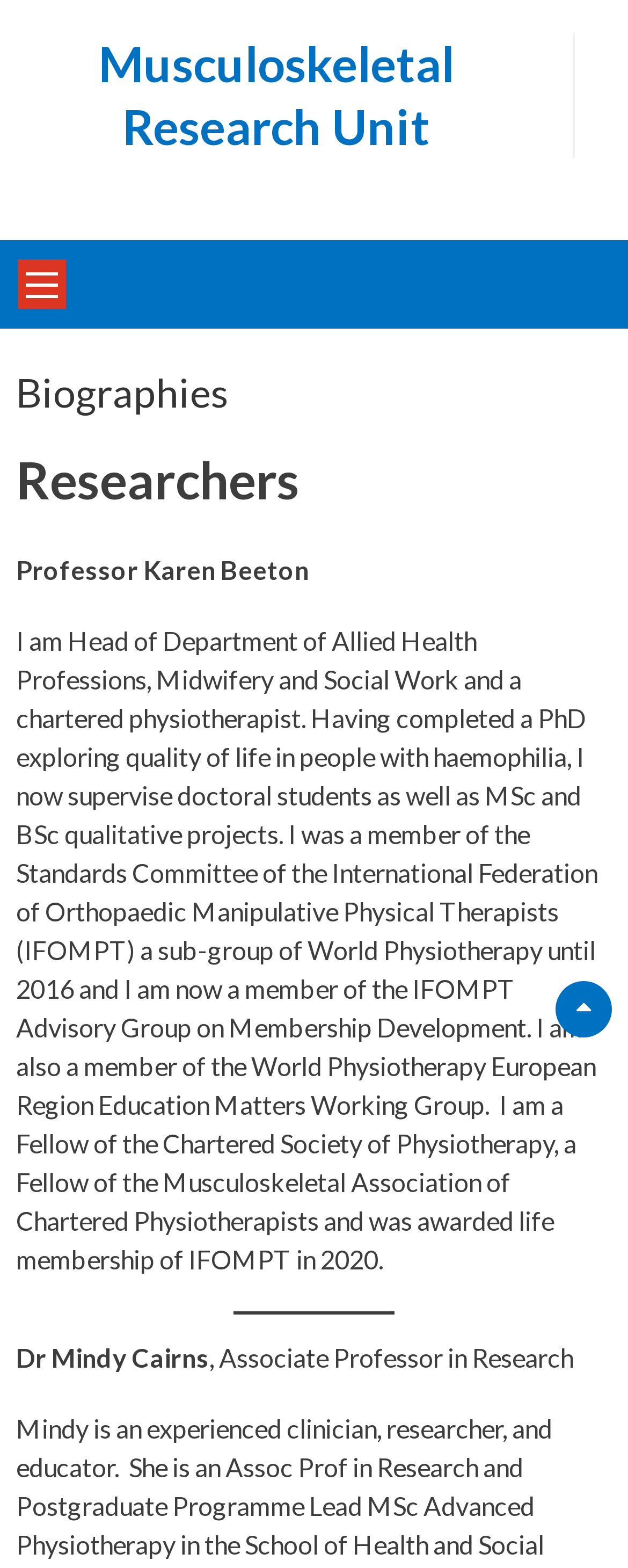Please give a concise answer to this question using a single word or phrase: 
What is the name of the department headed by Professor Karen Beeton?

Department of Allied Health Professions, Midwifery and Social Work